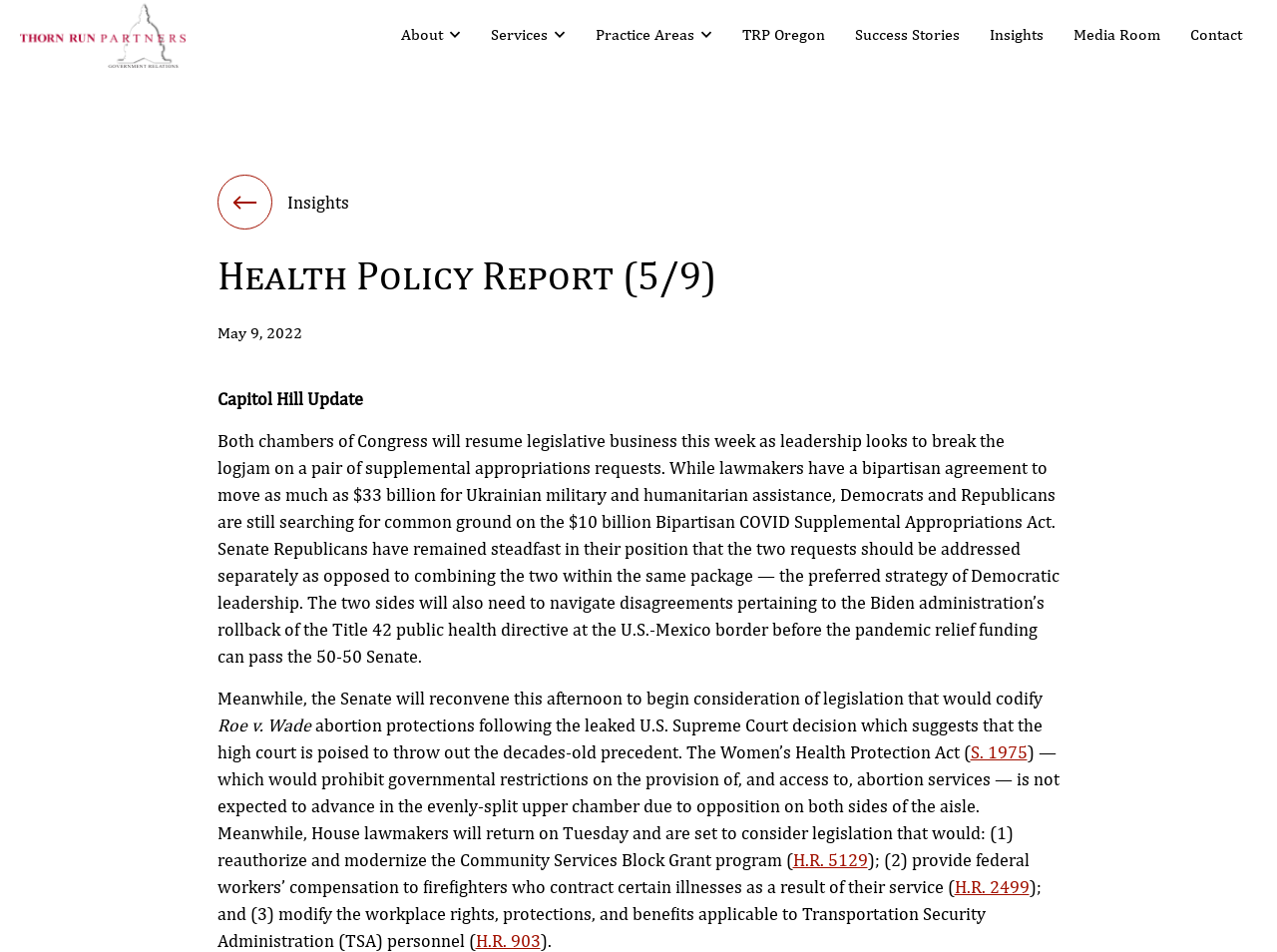Indicate the bounding box coordinates of the element that needs to be clicked to satisfy the following instruction: "Click on 'Download download manager for pc'". The coordinates should be four float numbers between 0 and 1, i.e., [left, top, right, bottom].

None